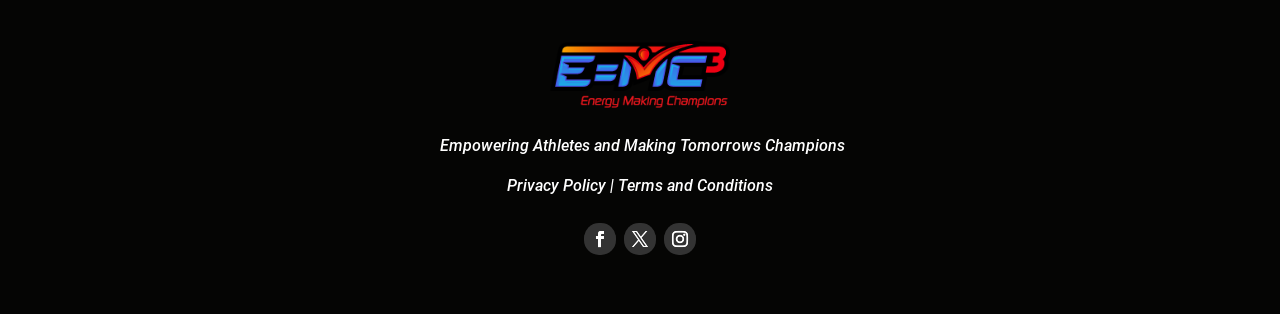Identify the bounding box for the UI element described as: "Terms and Conditions". The coordinates should be four float numbers between 0 and 1, i.e., [left, top, right, bottom].

[0.483, 0.559, 0.604, 0.62]